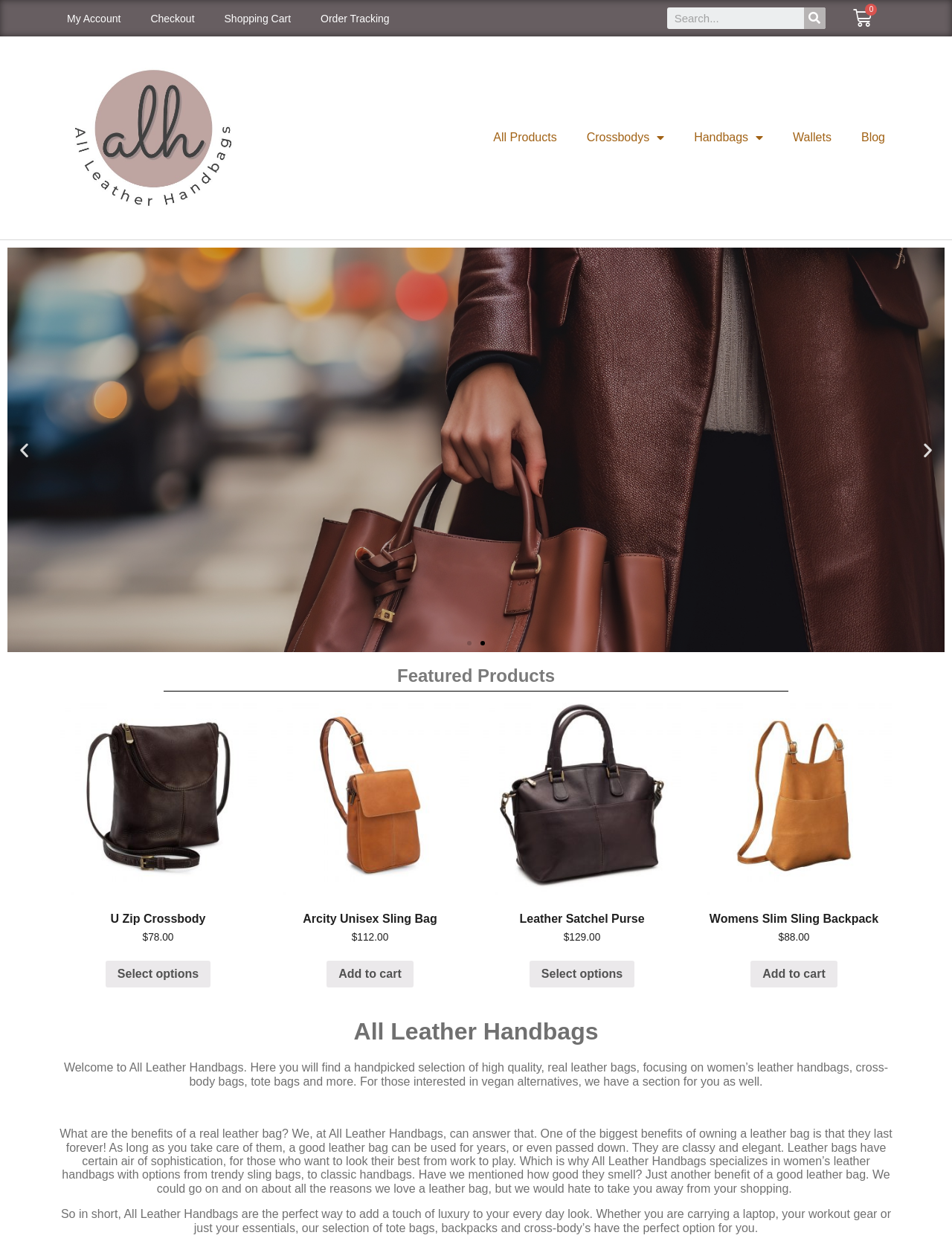Generate the main heading text from the webpage.

All Leather Handbags